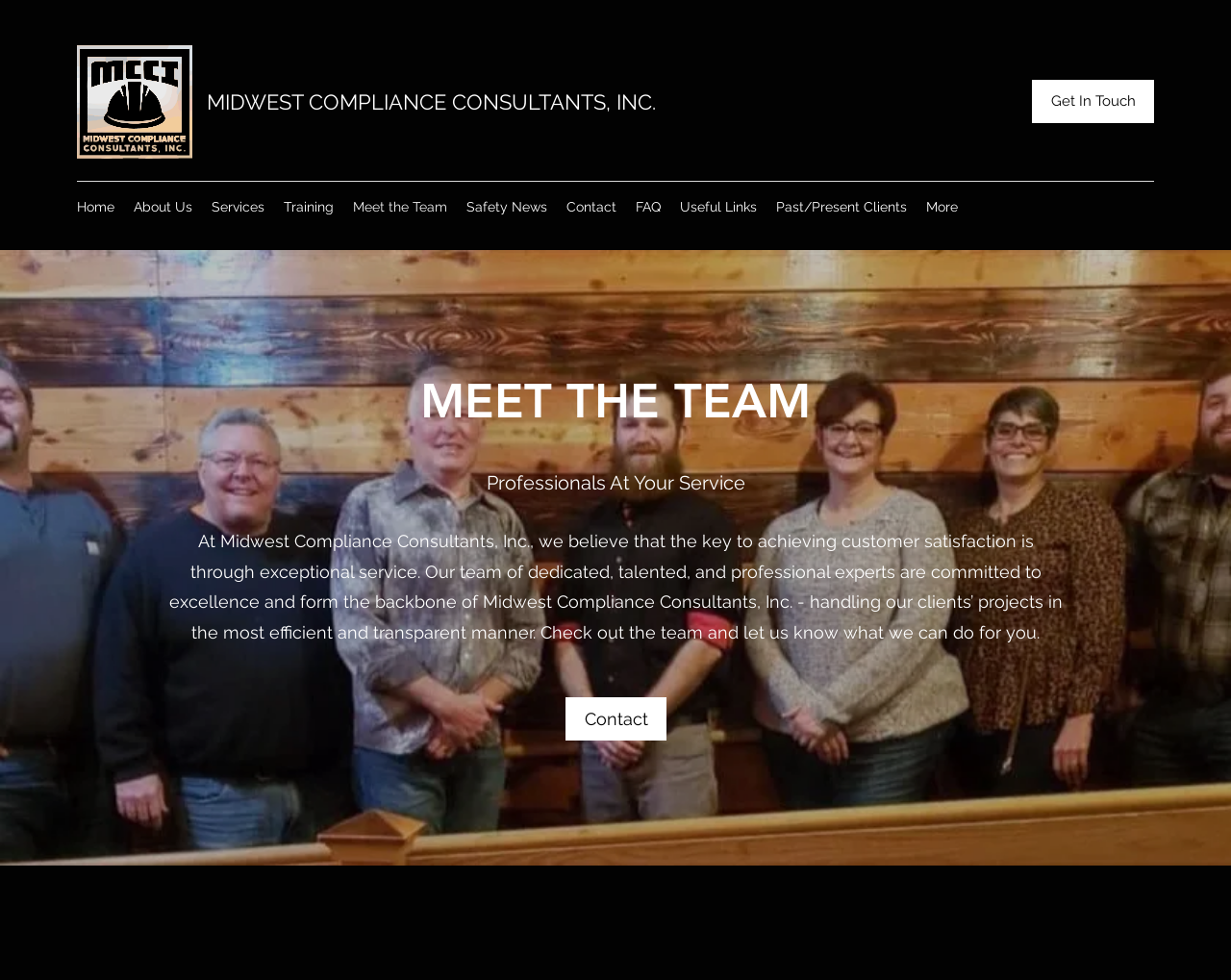Using the provided element description: "Get In Touch", determine the bounding box coordinates of the corresponding UI element in the screenshot.

[0.838, 0.081, 0.938, 0.126]